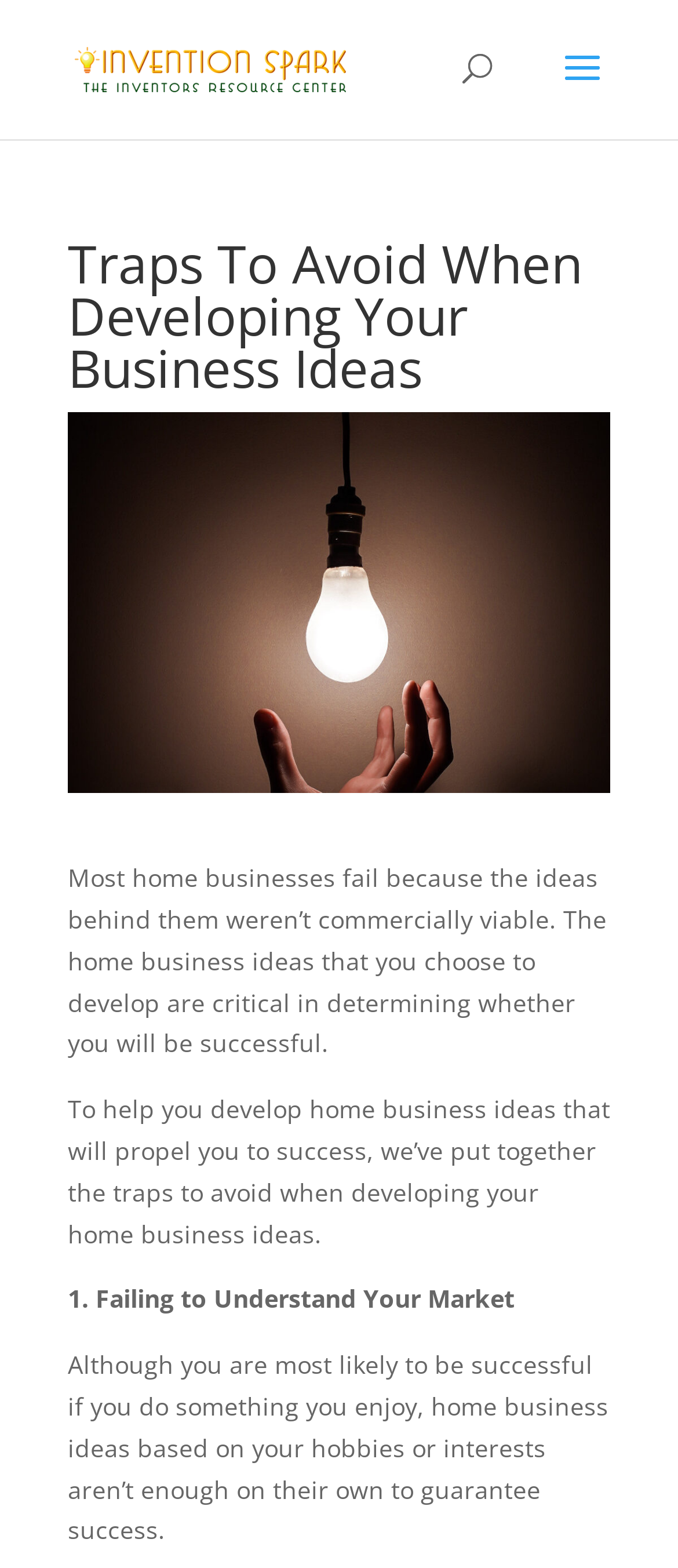Please determine the primary heading and provide its text.

Traps To Avoid When Developing Your Business Ideas